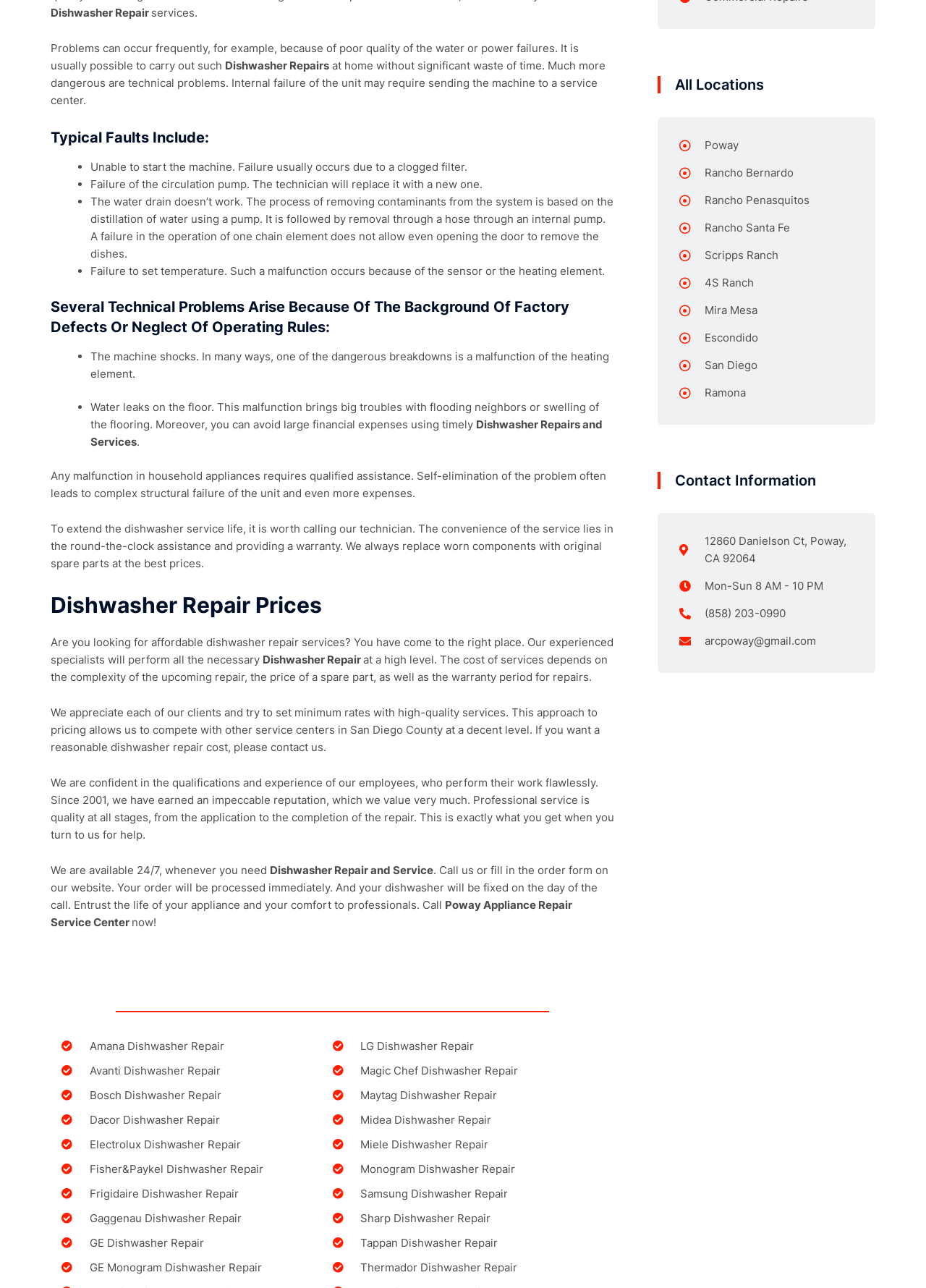Find the bounding box coordinates of the element I should click to carry out the following instruction: "Email arcpoway@gmail.com".

[0.734, 0.487, 0.922, 0.508]